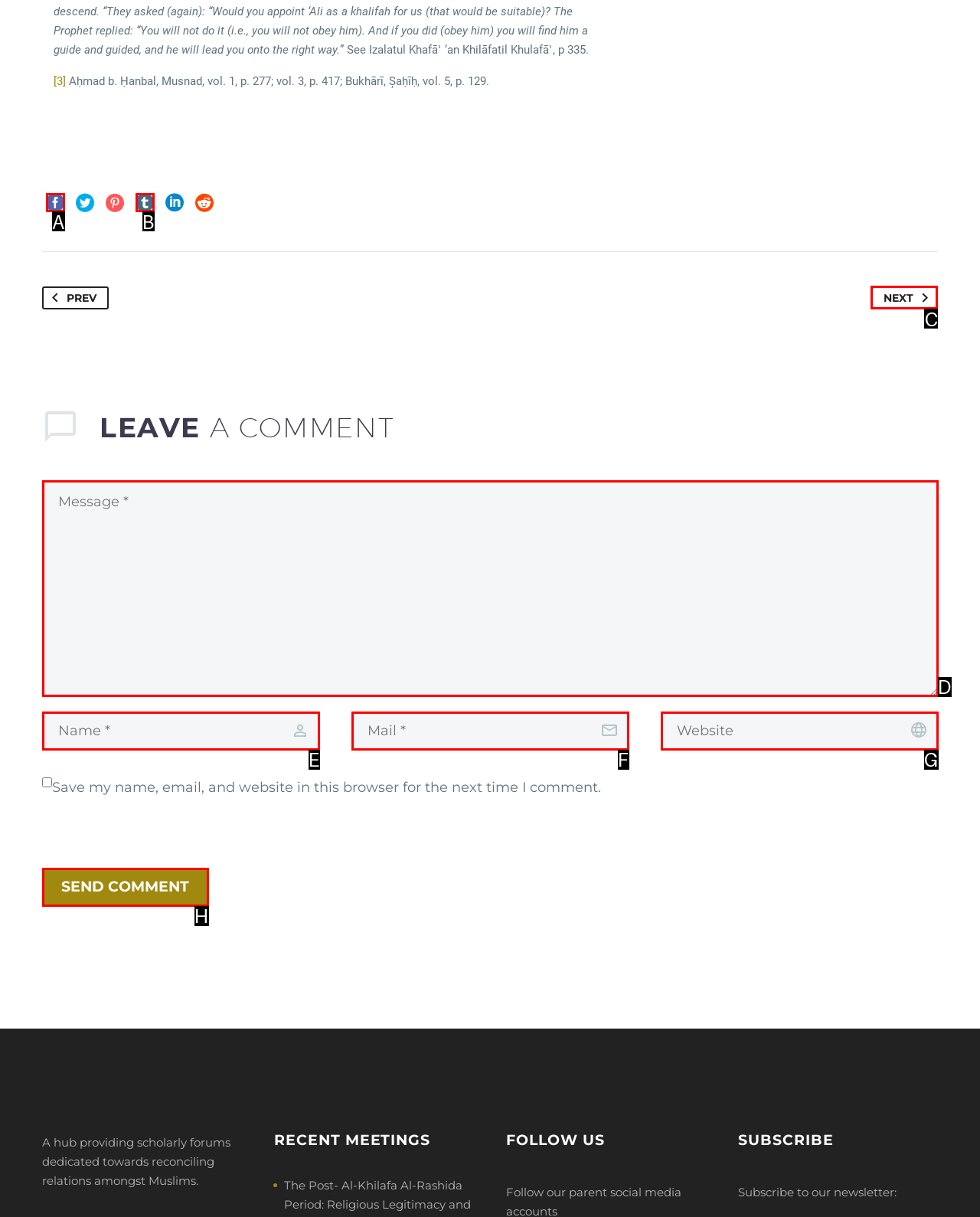Identify the HTML element I need to click to complete this task: Click the NEXT link Provide the option's letter from the available choices.

C